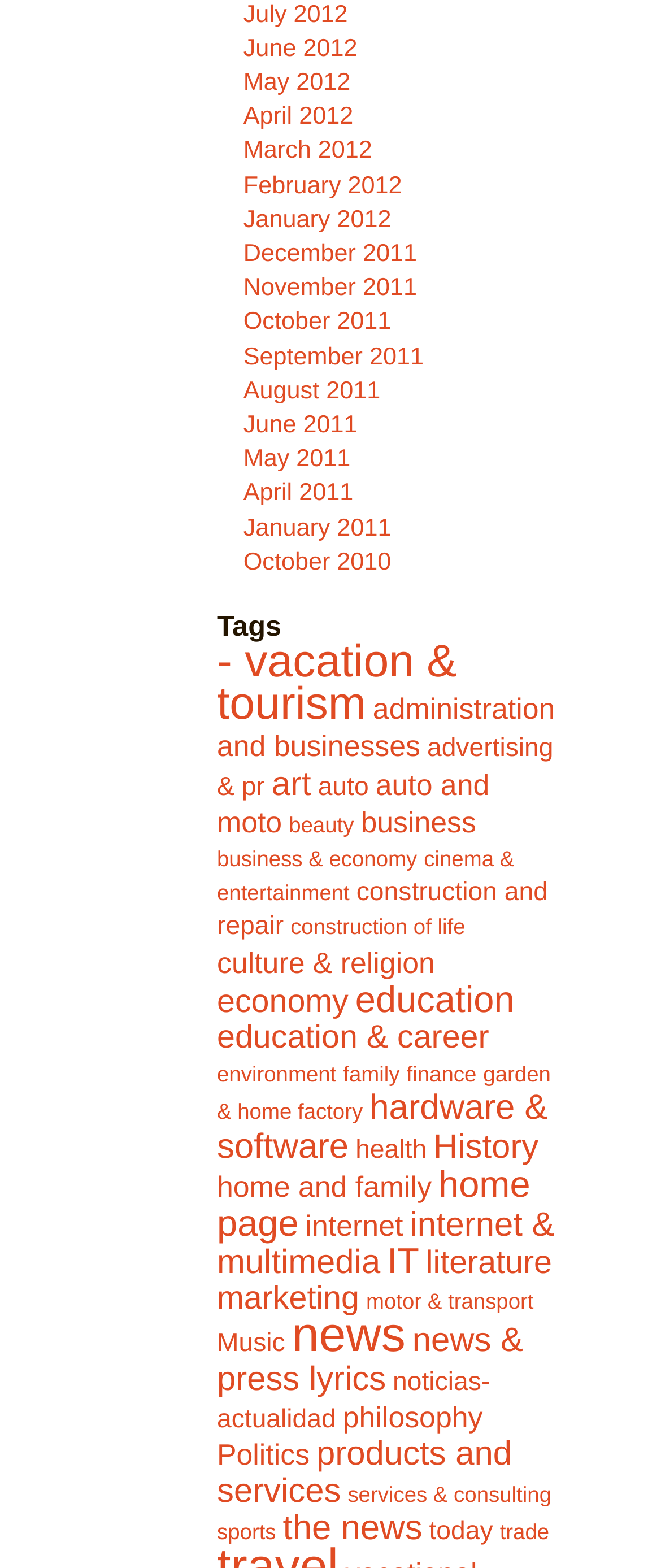Show the bounding box coordinates of the region that should be clicked to follow the instruction: "View 'Tags'."

[0.328, 0.389, 0.841, 0.411]